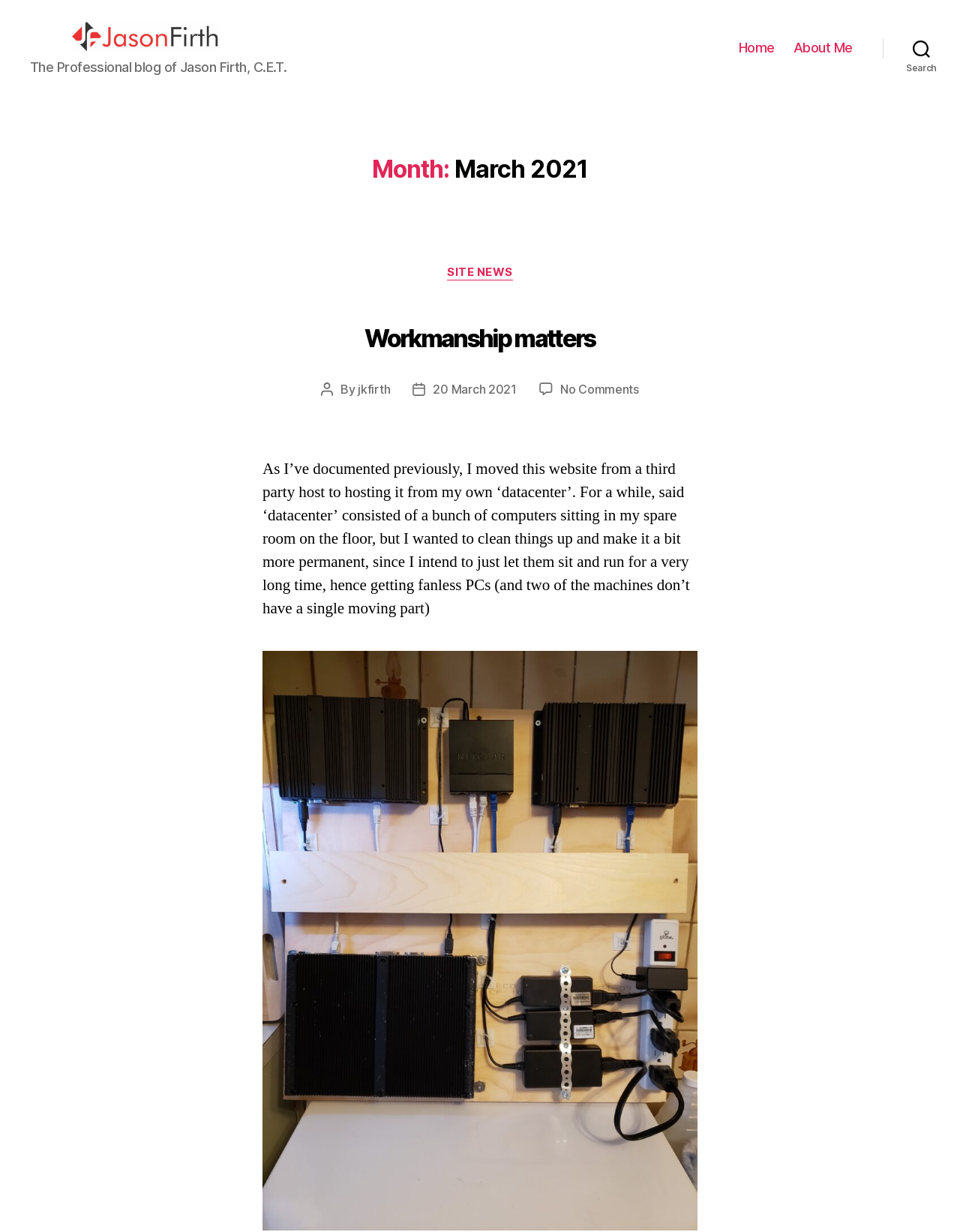When was the post 'Workmanship matters' published?
Relying on the image, give a concise answer in one word or a brief phrase.

20 March 2021